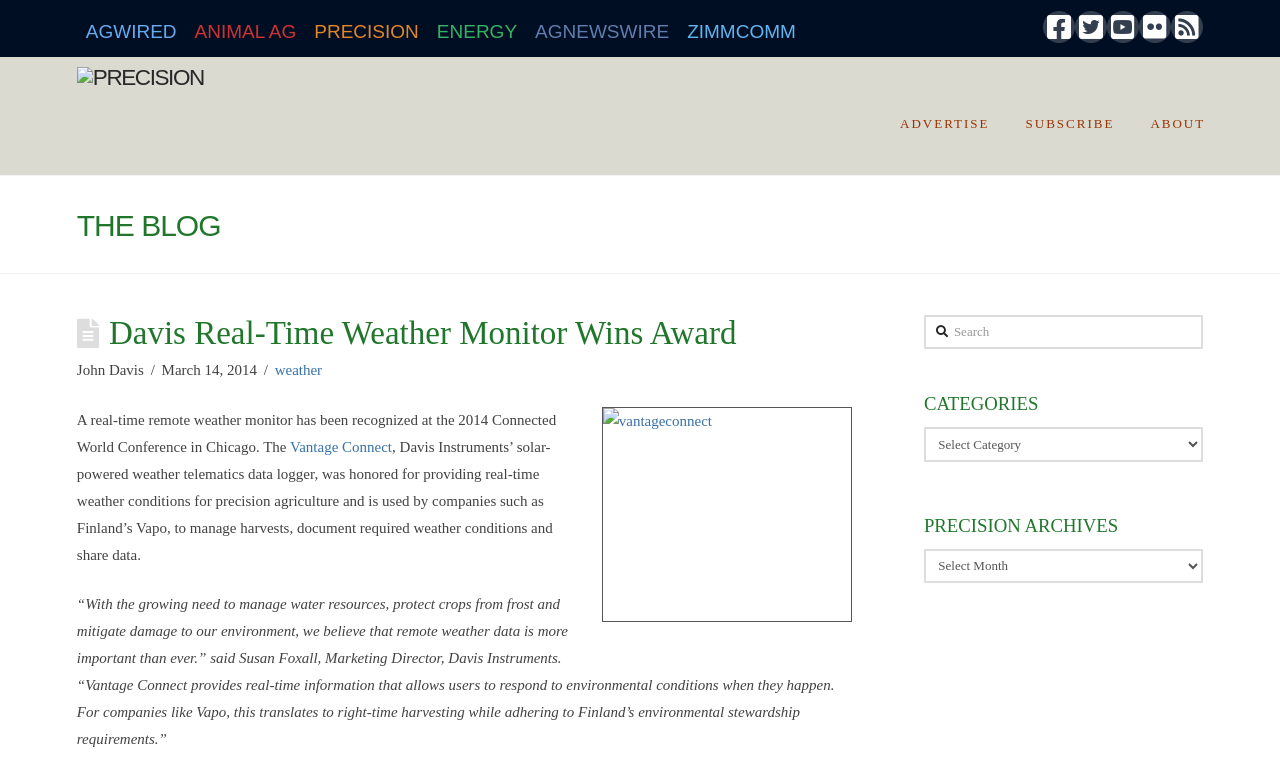Answer the question in one word or a short phrase:
Who is the Marketing Director of Davis Instruments?

Susan Foxall